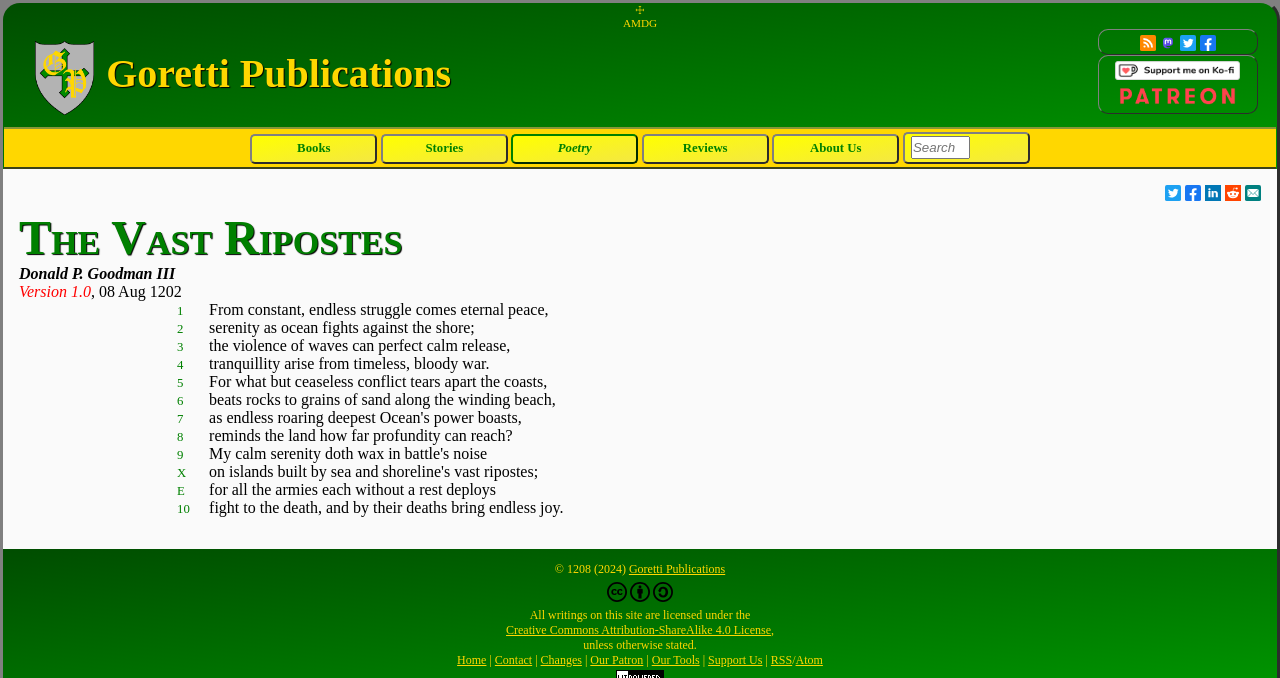Detail the various sections and features present on the webpage.

The webpage is a publication platform for Catholic theological, philosophical, and fictional books and other works in digital formats, free of charge. At the top, there is a logo of Goretti Publications, accompanied by a link to the homepage. Below the logo, there are several social media links, including Twitter, Facebook, and Mastodon, as well as links to support the publication on Ko-Fi and Patreon.

The main content area is divided into two sections. On the left, there is a menu with links to different categories, including Books, Stories, Poetry, Reviews, and About Us. On the right, there is a poem titled "The Vast Ripostes" by Donald P. Goodman III, which is the main content of the page. The poem is divided into several stanzas, each with a few lines of text.

Below the poem, there is a section with links to share the content on various social media platforms, including Twitter, Facebook, LinkedIn, Reddit, and email. Further down, there is a copyright notice and a link to the Creative Commons Attribution-ShareAlike 4.0 License, which governs the use of the content on the site.

At the bottom of the page, there is a footer with links to various pages, including Home, Contact, Changes, Our Patron, Our Tools, Support Us, RSS, and Atom.